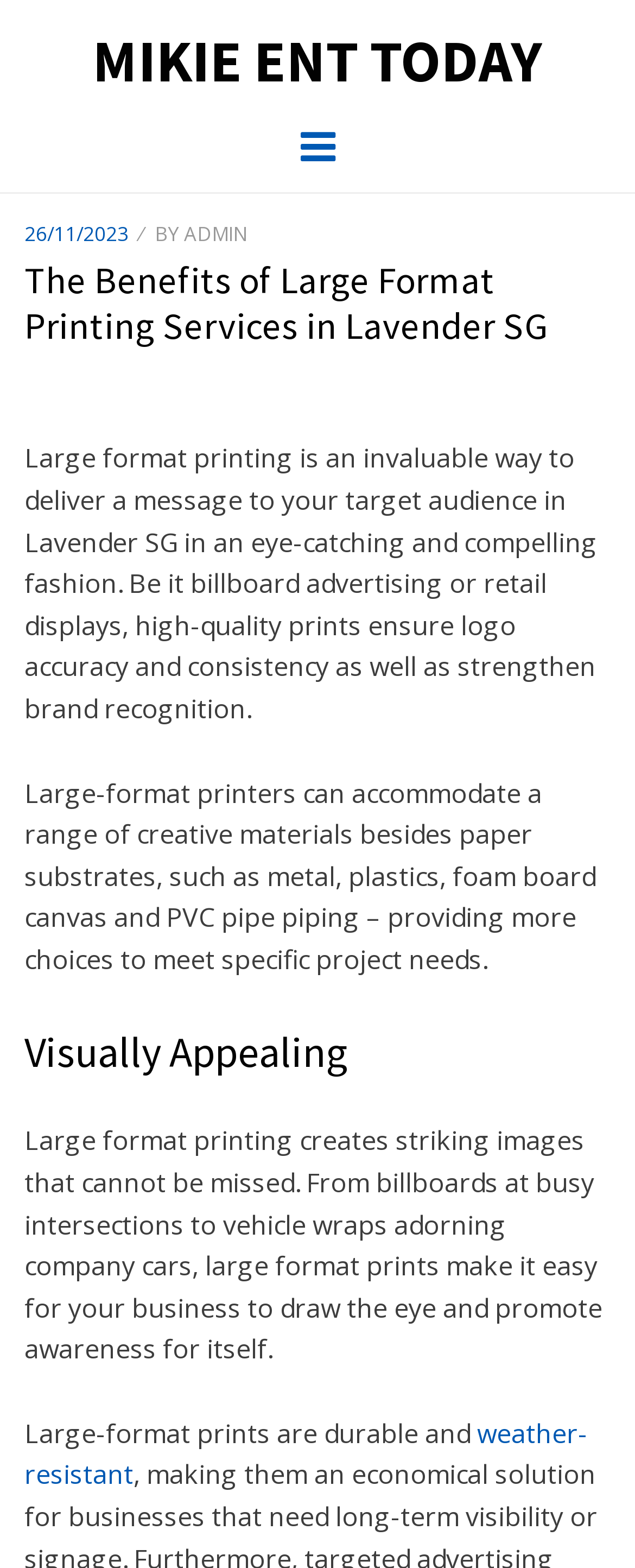What materials can large-format printers accommodate?
Answer the question with a detailed and thorough explanation.

The materials that large-format printers can accommodate are obtained from the paragraph that describes the capabilities of large-format printers. The paragraph mentions that besides paper substrates, large-format printers can accommodate a range of creative materials, including metal, plastics, foam board, canvas, and PVC pipe.